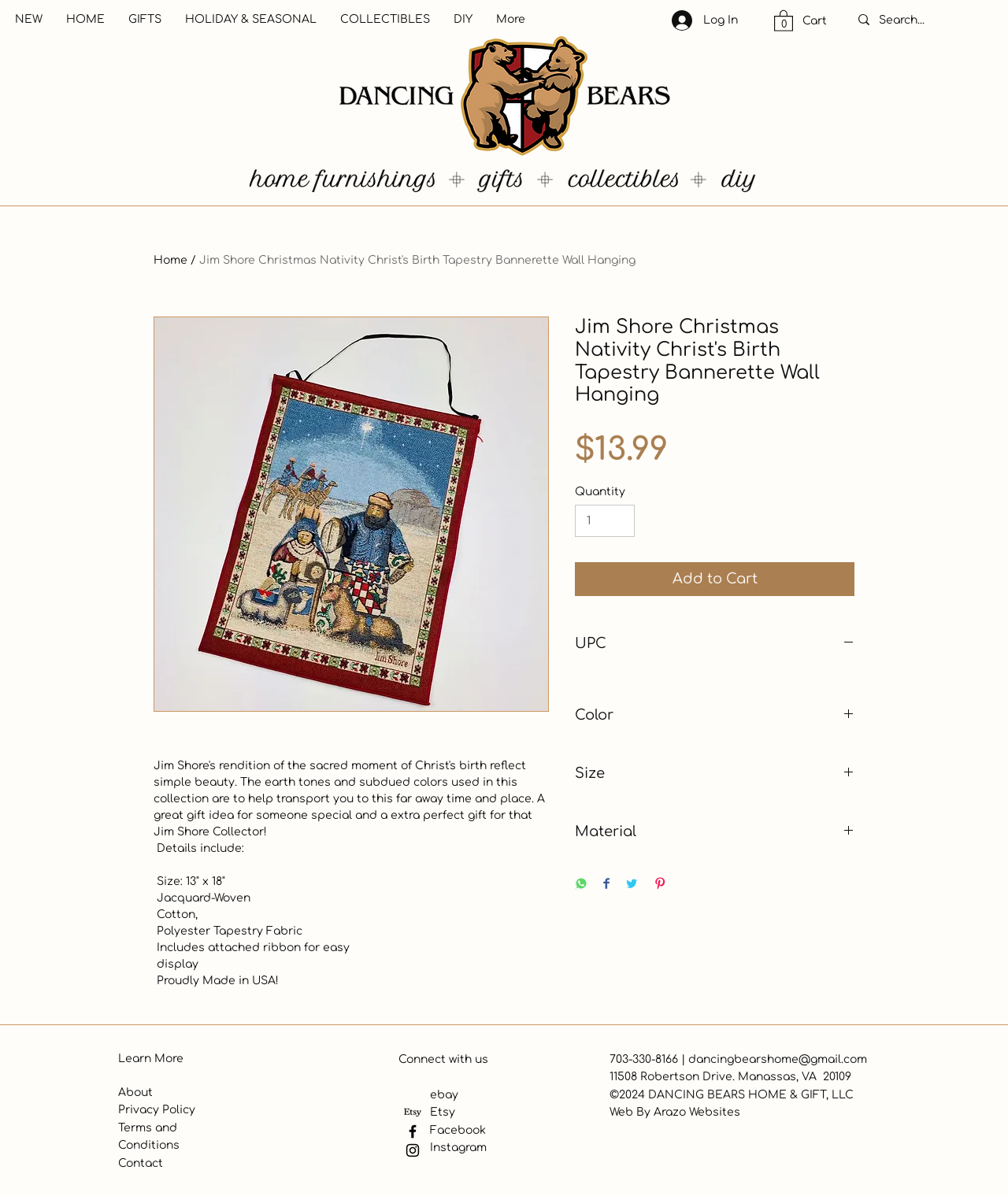What is the phone number of the website's contact?
Please answer the question with a single word or phrase, referencing the image.

703-330-8166